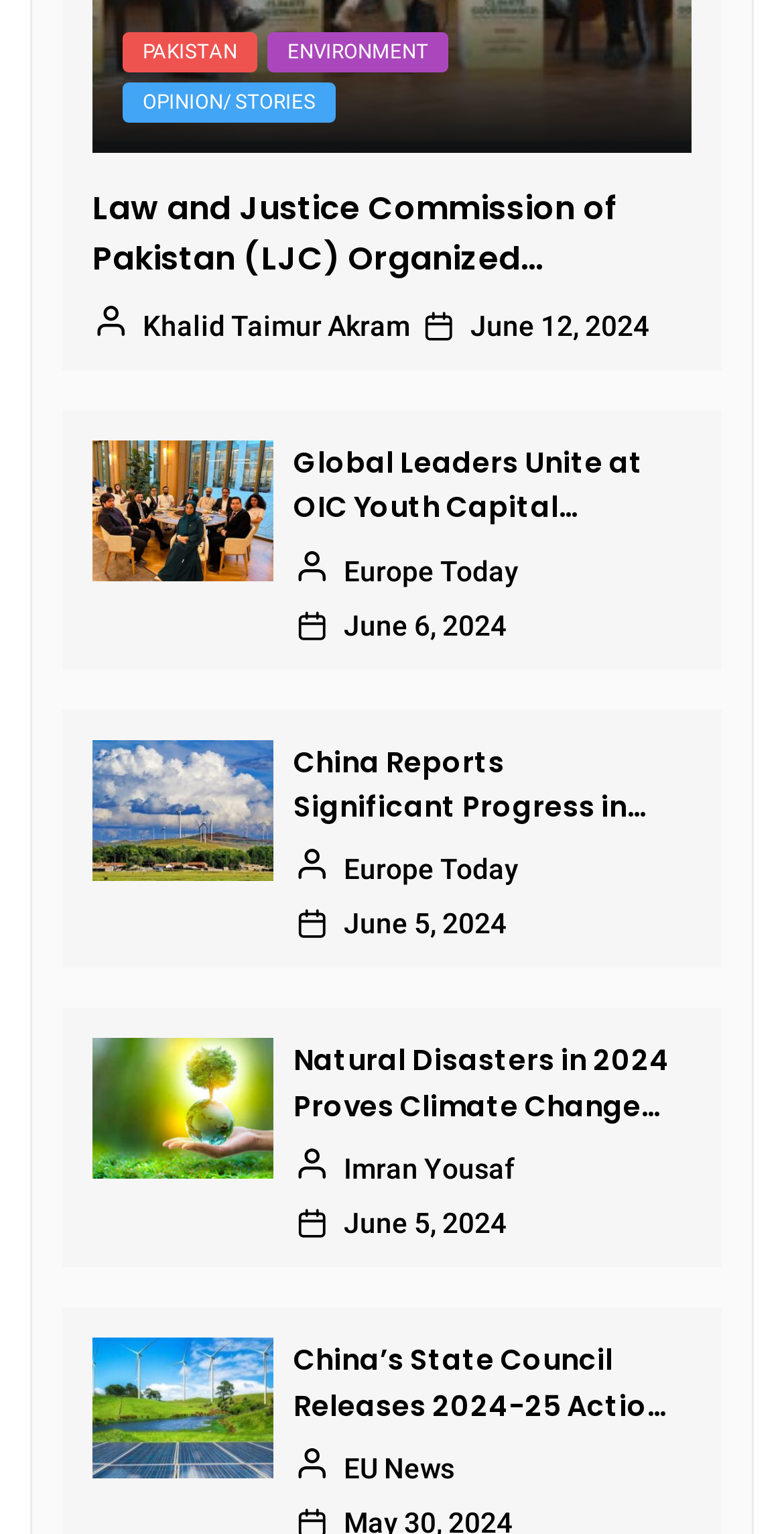What is the date of the second article?
Using the image as a reference, answer with just one word or a short phrase.

June 12, 2024